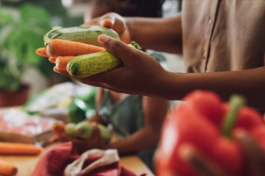Generate a detailed explanation of the scene depicted in the image.

In this vibrant image, a person's hands are shown expertly holding a selection of fresh vegetables, including a bright orange carrot and green zucchini. The setting appears to be a kitchen or market, with an assortment of produce partially visible in the background, creating a lively atmosphere of healthy eating. Nearby, a red bell pepper is prominently displayed, adding a splash of color to the scene. This image beautifully captures the essence of cooking with fresh, organic ingredients, evoking a sense of culinary creativity and the benefits of incorporating wholesome foods into daily meals.